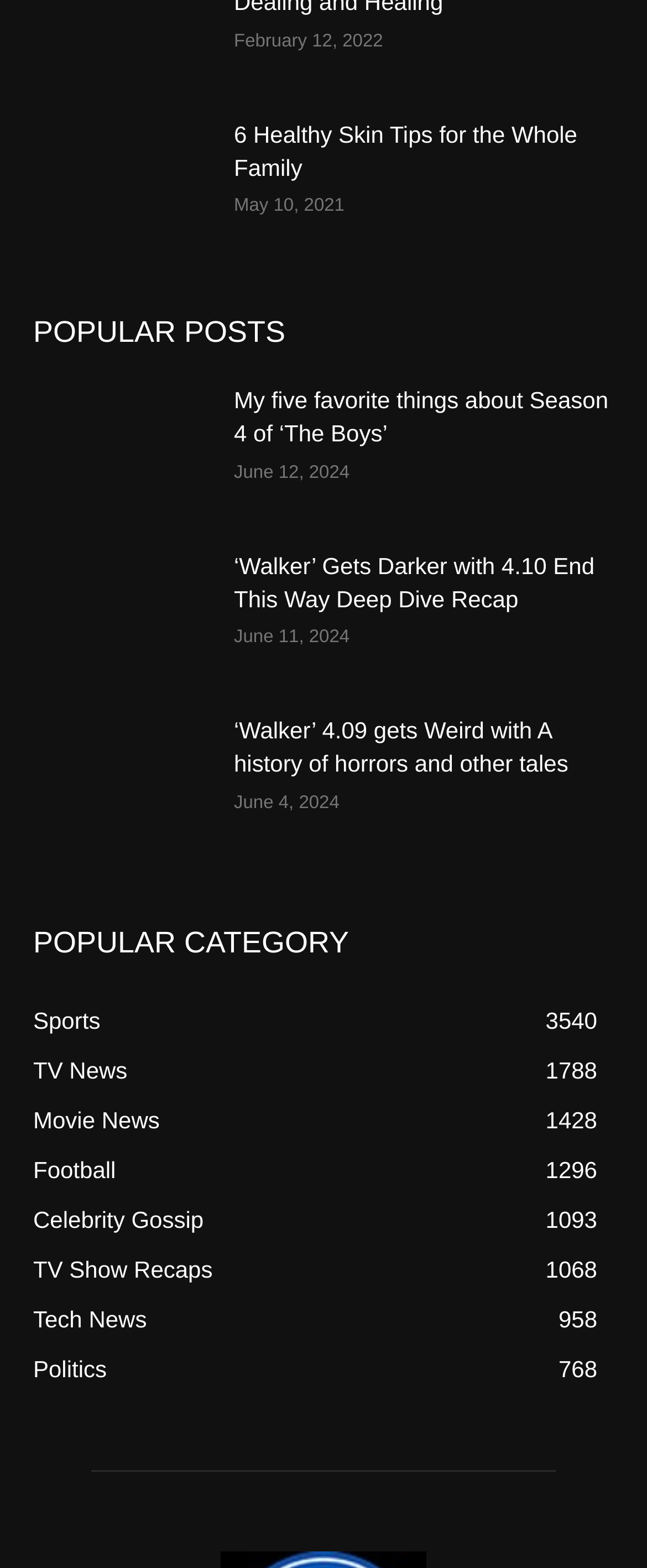Determine the bounding box coordinates for the clickable element required to fulfill the instruction: "View the popular post about Season 4 of ‘The Boys’". Provide the coordinates as four float numbers between 0 and 1, i.e., [left, top, right, bottom].

[0.051, 0.246, 0.321, 0.324]